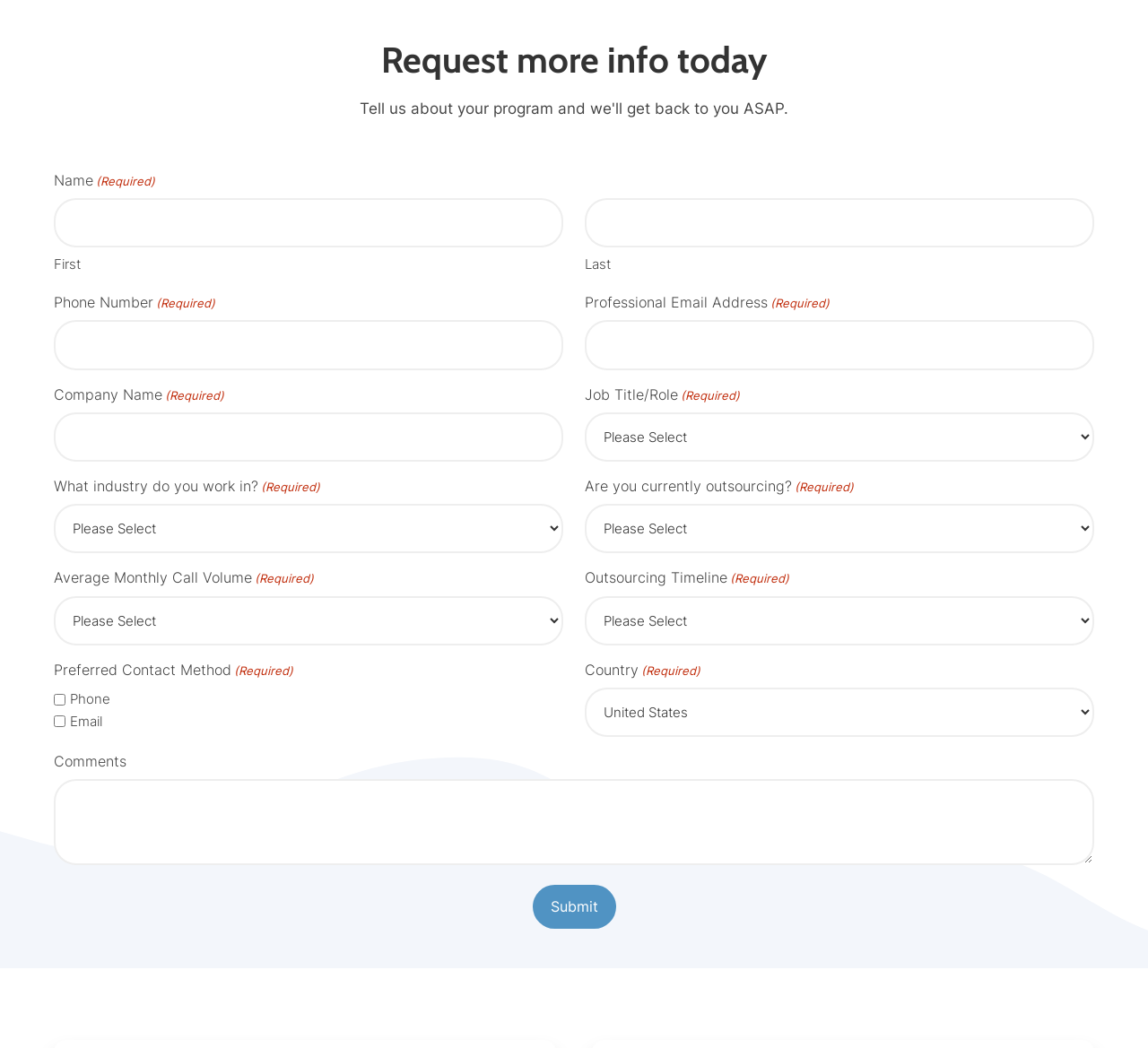Please determine the bounding box coordinates of the clickable area required to carry out the following instruction: "Submit the form". The coordinates must be four float numbers between 0 and 1, represented as [left, top, right, bottom].

[0.464, 0.844, 0.536, 0.886]